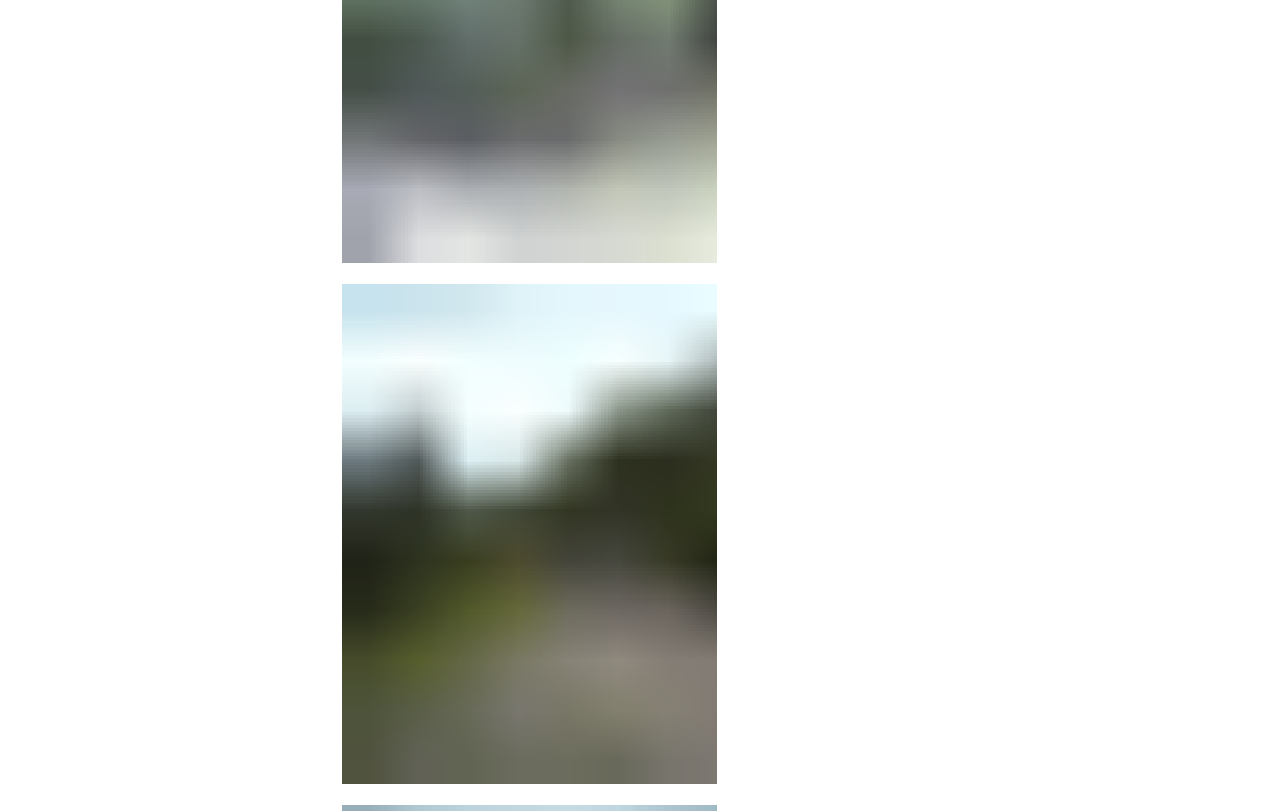What is the content of the quote in the first post?
Using the image as a reference, answer with just one word or a short phrase.

Great fun ride today...